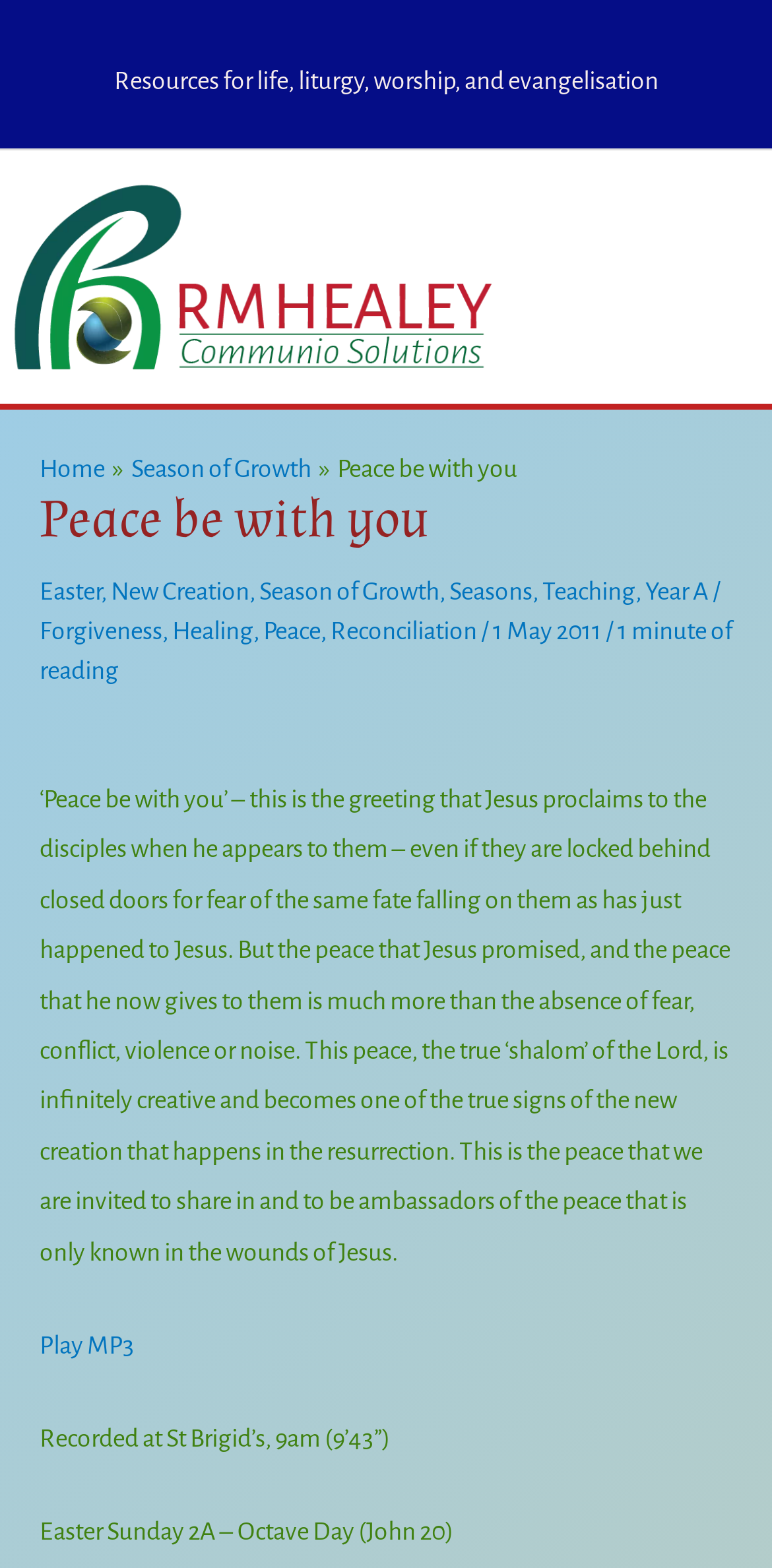Based on what you see in the screenshot, provide a thorough answer to this question: What is the theme of the sermon on this webpage?

The theme of the sermon on this webpage is 'Peace and Resurrection', which is evident from the StaticText element that describes the peace that Jesus promised and the peace that he now gives to the disciples, and how it is related to the resurrection.